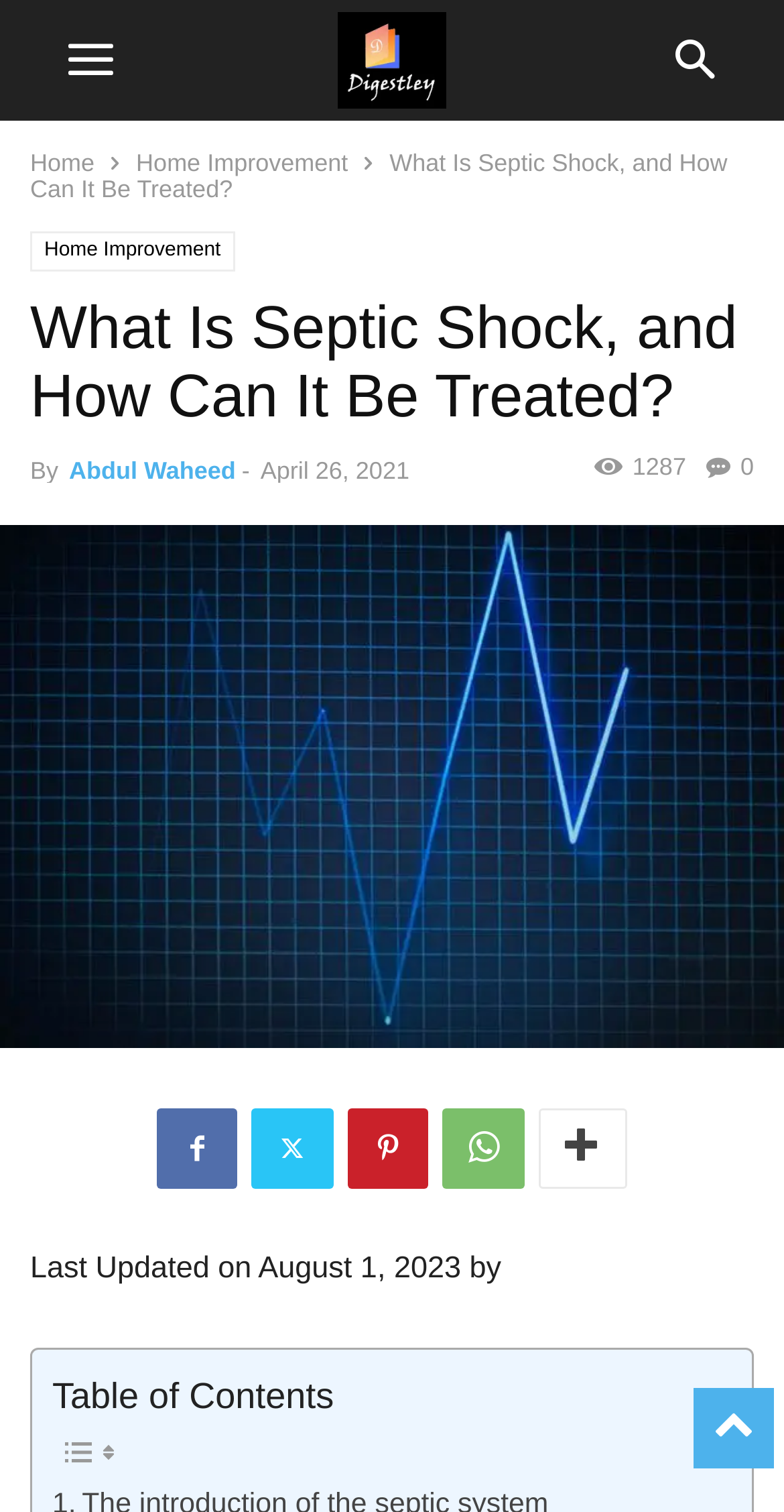Identify the bounding box coordinates for the region of the element that should be clicked to carry out the instruction: "view the table of contents". The bounding box coordinates should be four float numbers between 0 and 1, i.e., [left, top, right, bottom].

[0.067, 0.91, 0.426, 0.936]